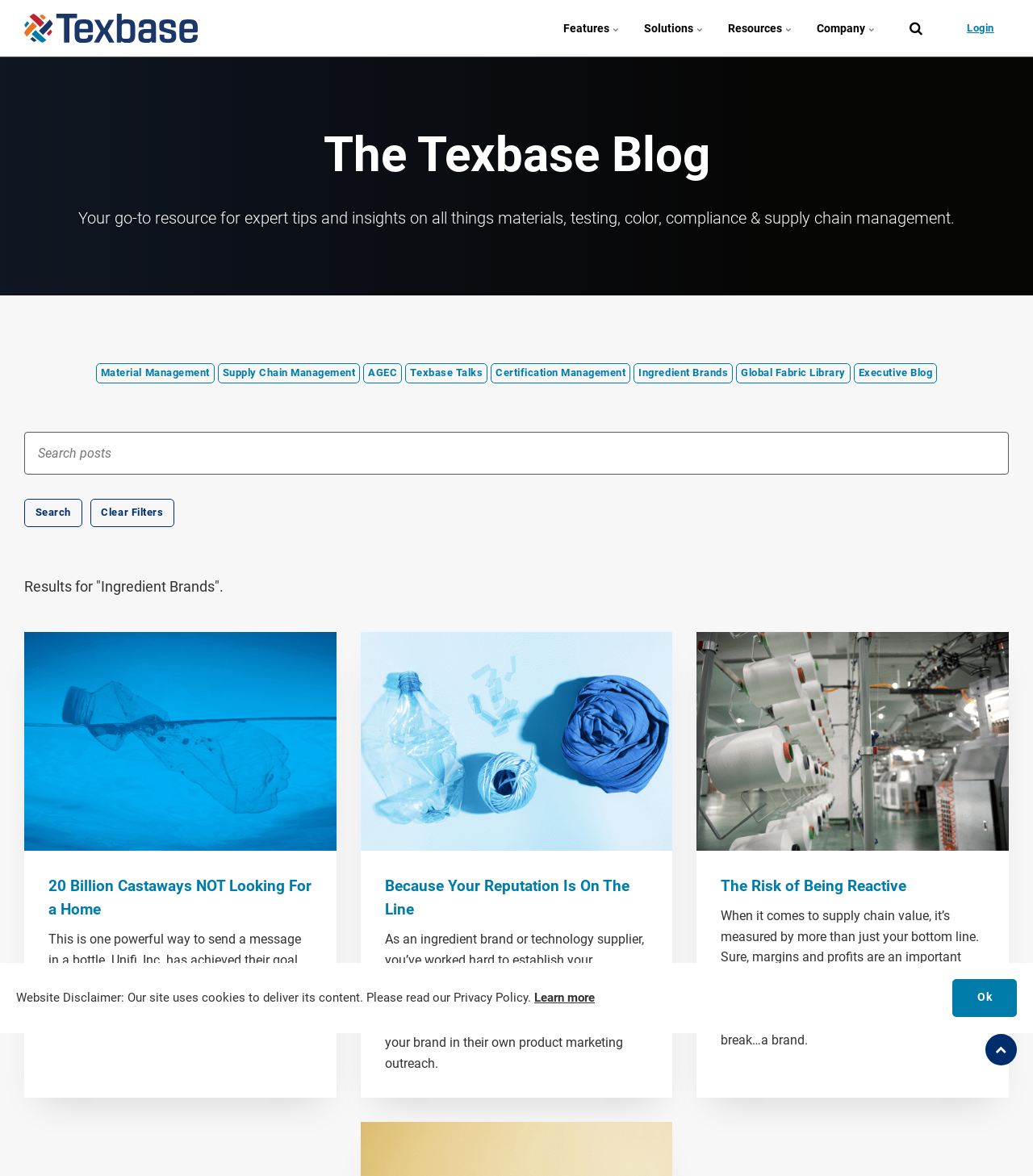What is the purpose of the search box?
Please provide a detailed and comprehensive answer to the question.

I looked at the search box element [193] and found the placeholder text 'Search posts', which suggests that the search box is intended for searching blog posts on the website.